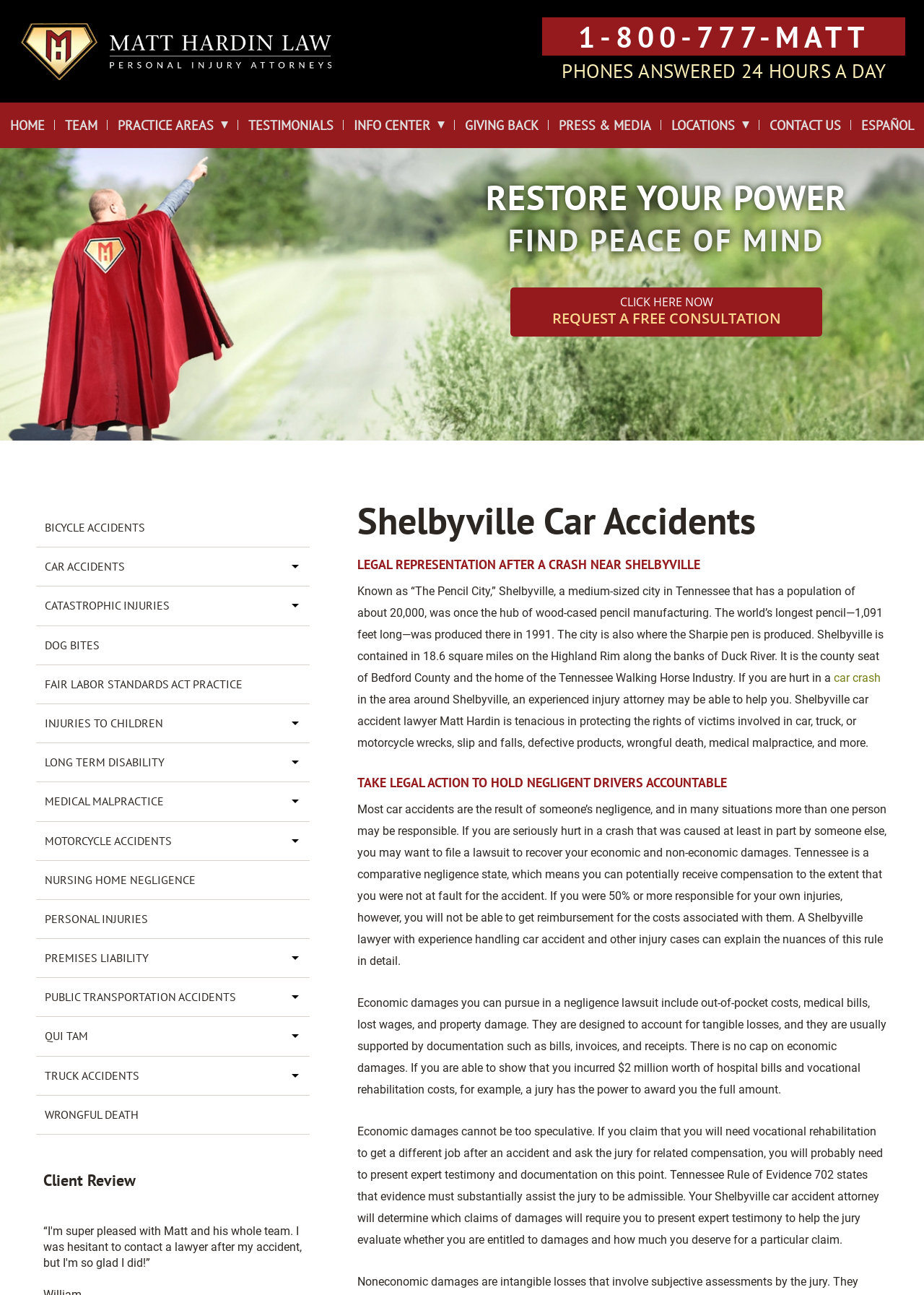Locate the bounding box of the UI element with the following description: "Fair Labor Standards Act Practice".

[0.039, 0.514, 0.336, 0.544]